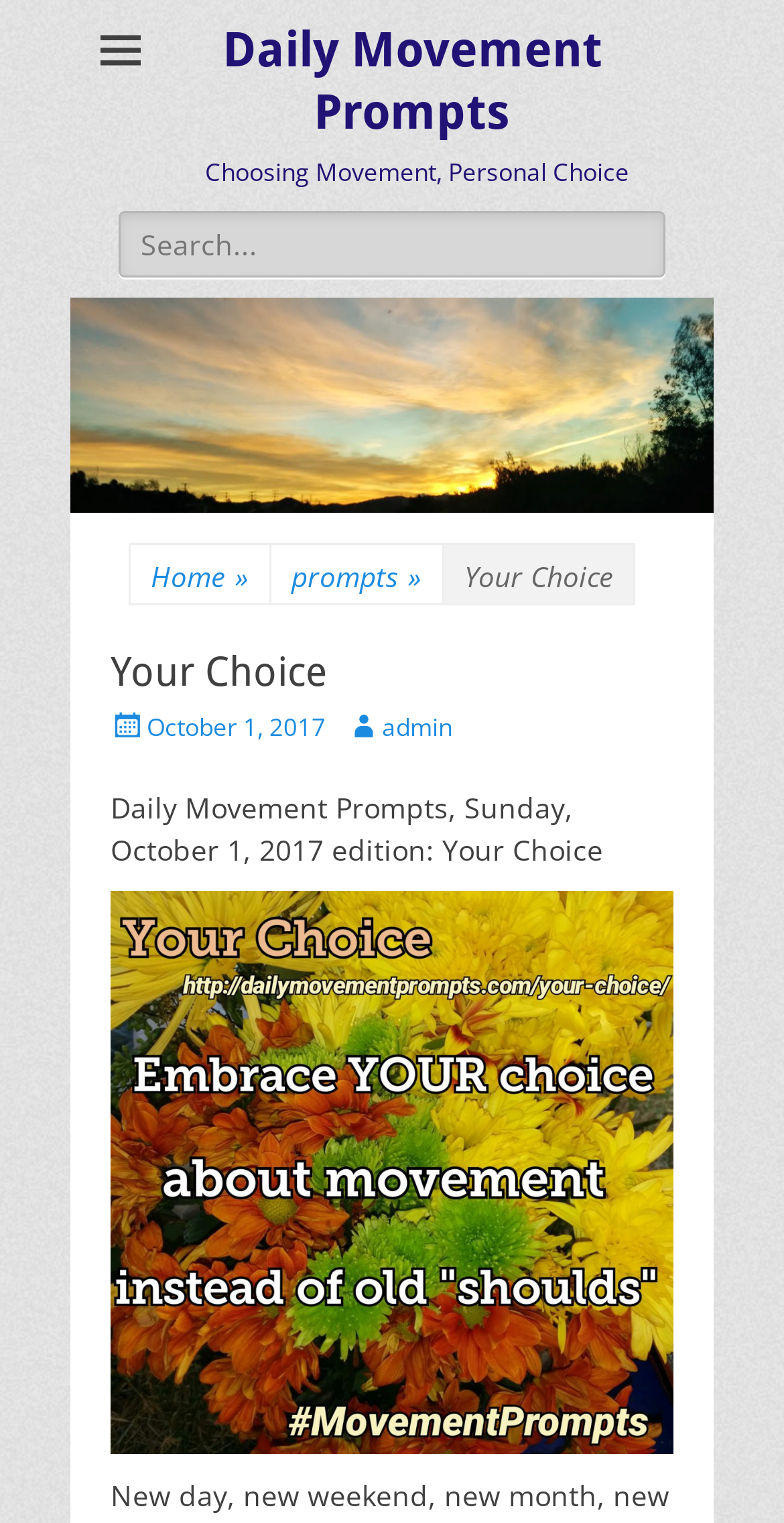Examine the screenshot and answer the question in as much detail as possible: Who is the author of the latest article?

I found the author of the latest article by looking at the text 'Author' followed by the name 'admin' in the section that appears to be the article metadata.